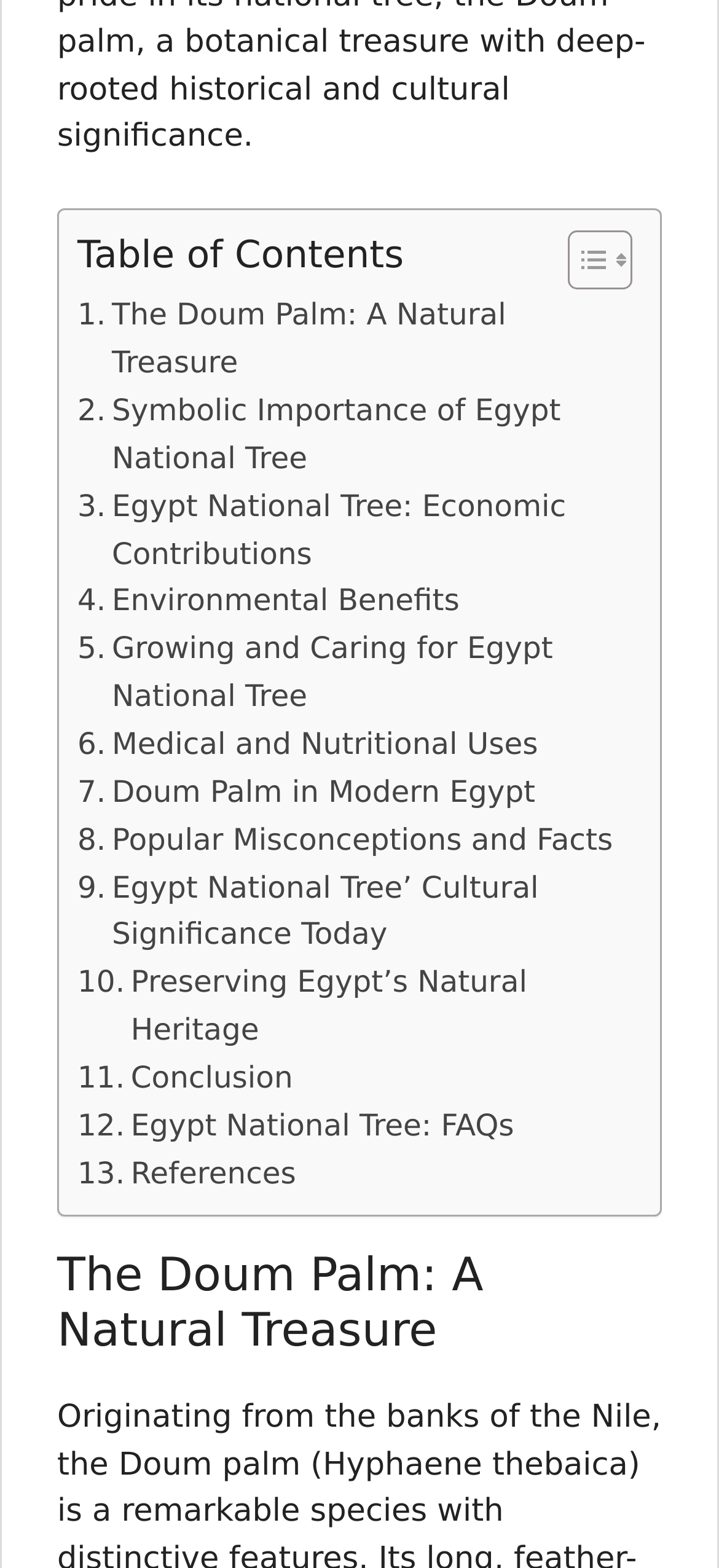Identify the bounding box coordinates of the element to click to follow this instruction: 'Toggle Table of Content'. Ensure the coordinates are four float values between 0 and 1, provided as [left, top, right, bottom].

[0.751, 0.146, 0.867, 0.186]